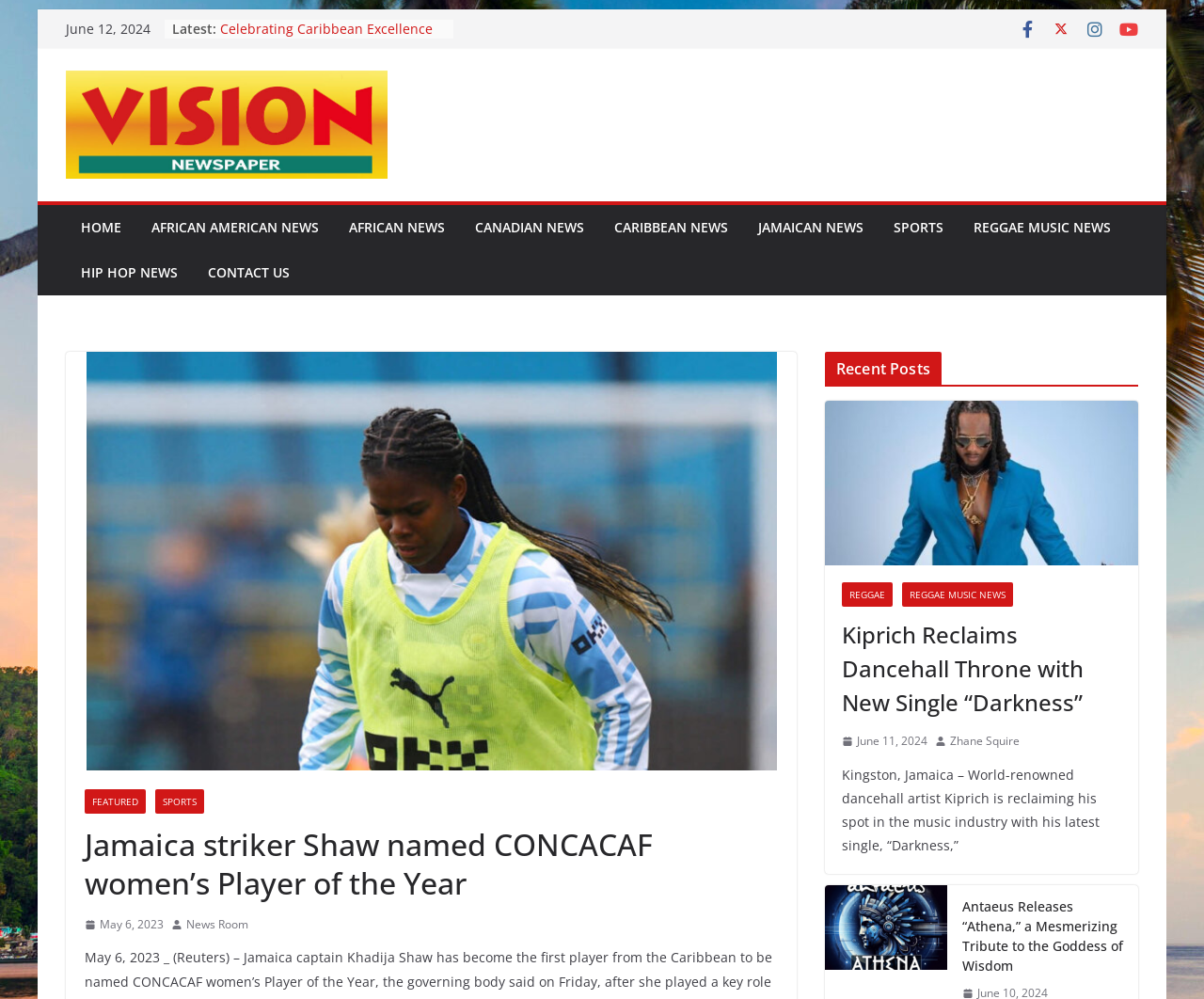What is the category of the news article 'Kiprich Reclaims Dancehall Throne with New Single “Darkness”'?
Provide a well-explained and detailed answer to the question.

I found the category by looking at the link 'Kiprich Reclaims Dancehall Throne with New Single “Darkness”' and its surrounding context. The category is mentioned as 'REGGAE MUSIC NEWS'.